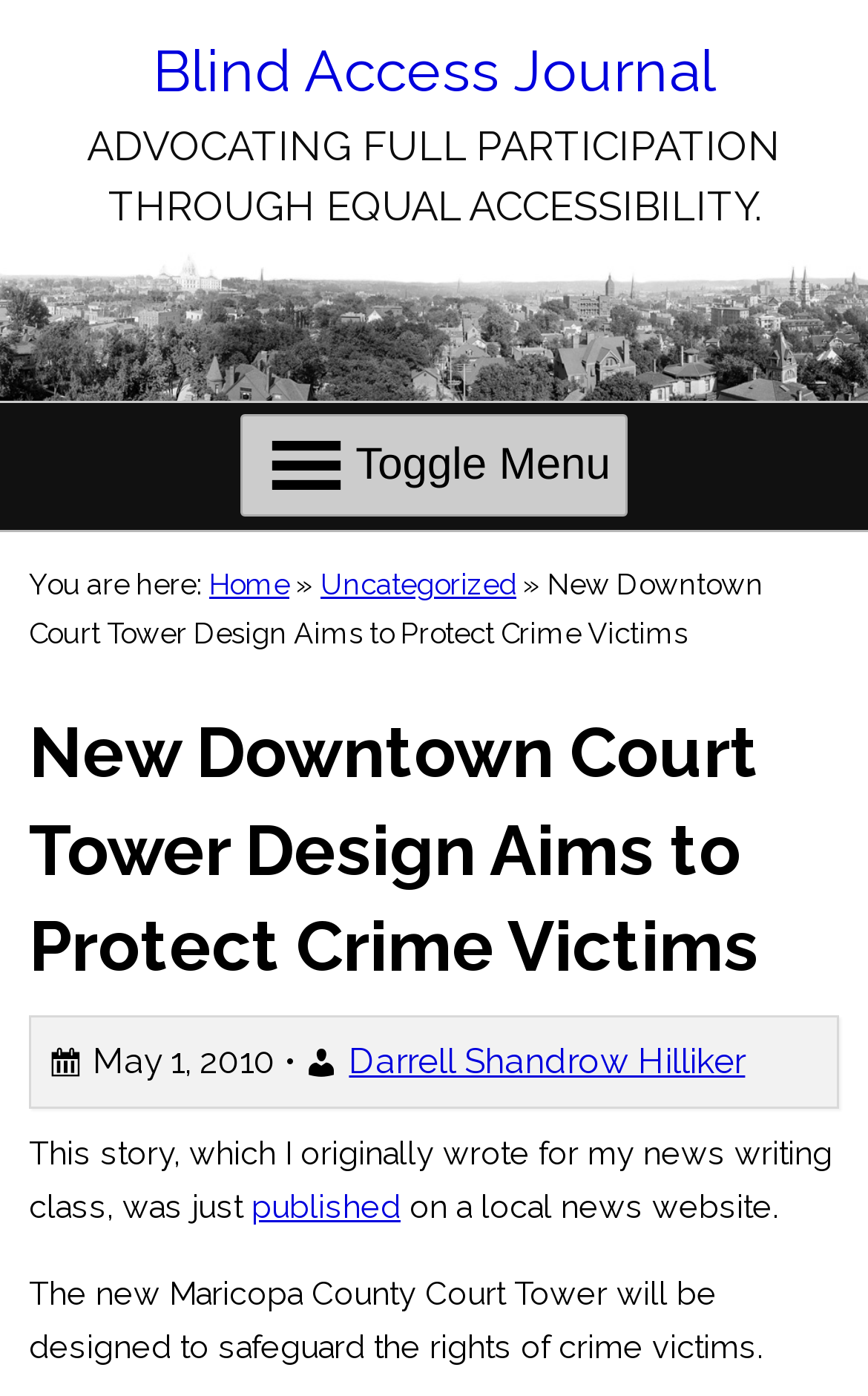What is the name of the journal?
Answer the question with a single word or phrase by looking at the picture.

Blind Access Journal